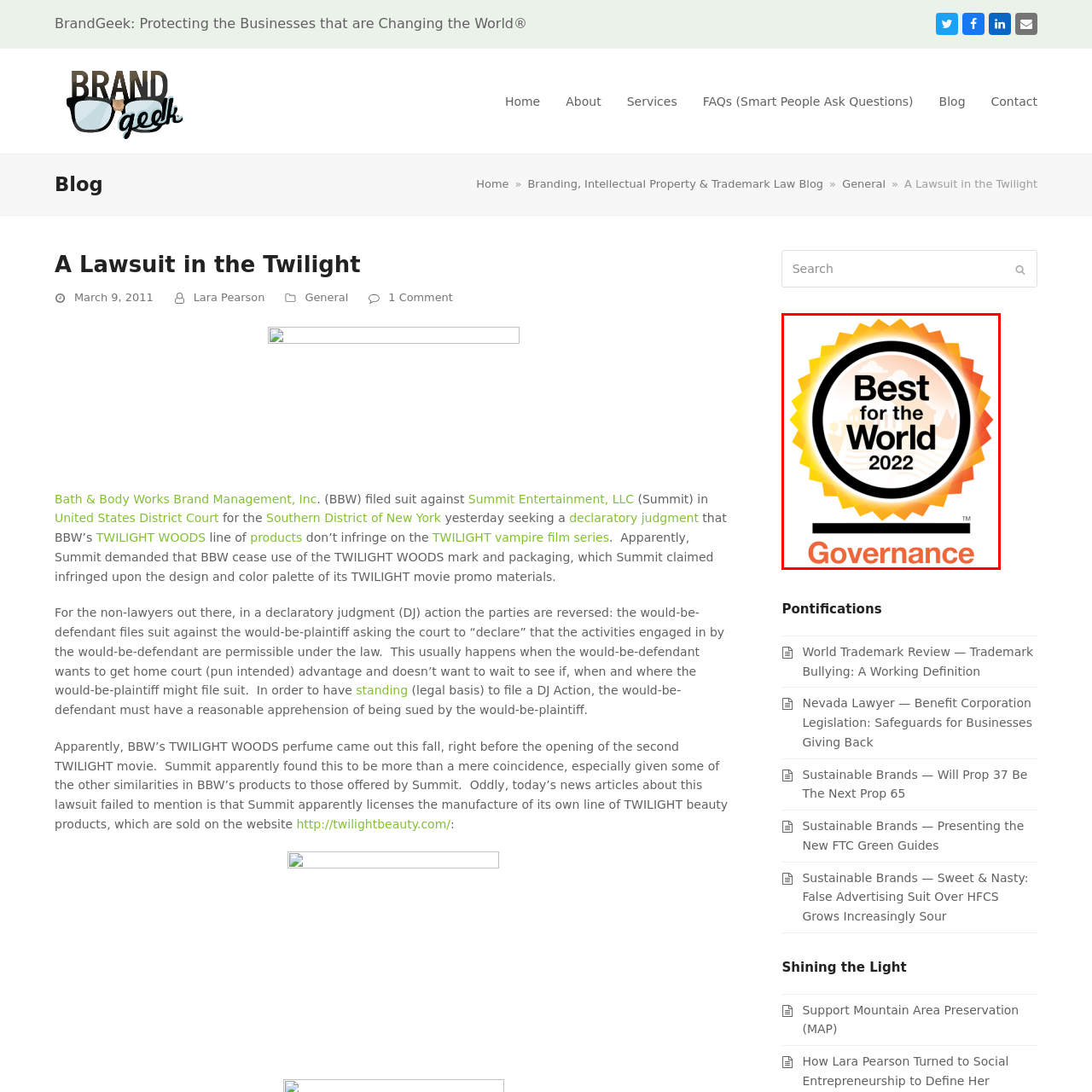Explain in detail the content of the image enclosed by the red outline.

The image showcases the "Best for the World 2022" award insignia, emphasizing governance. Centered in a vibrant circular emblem adorned with a sunburst design, the award is highlighted by the bold text "Best for the World" at the top. Below, the year "2022" is prominently displayed, indicating the specific accolade year. The word "Governance" appears at the bottom in an eye-catching orange, signifying the focus on exemplary governance practices recognized within the award. This insignia symbolizes a commitment to superior ethical standards and impactful governance among organizations celebrated for their positive global contributions in 2022.